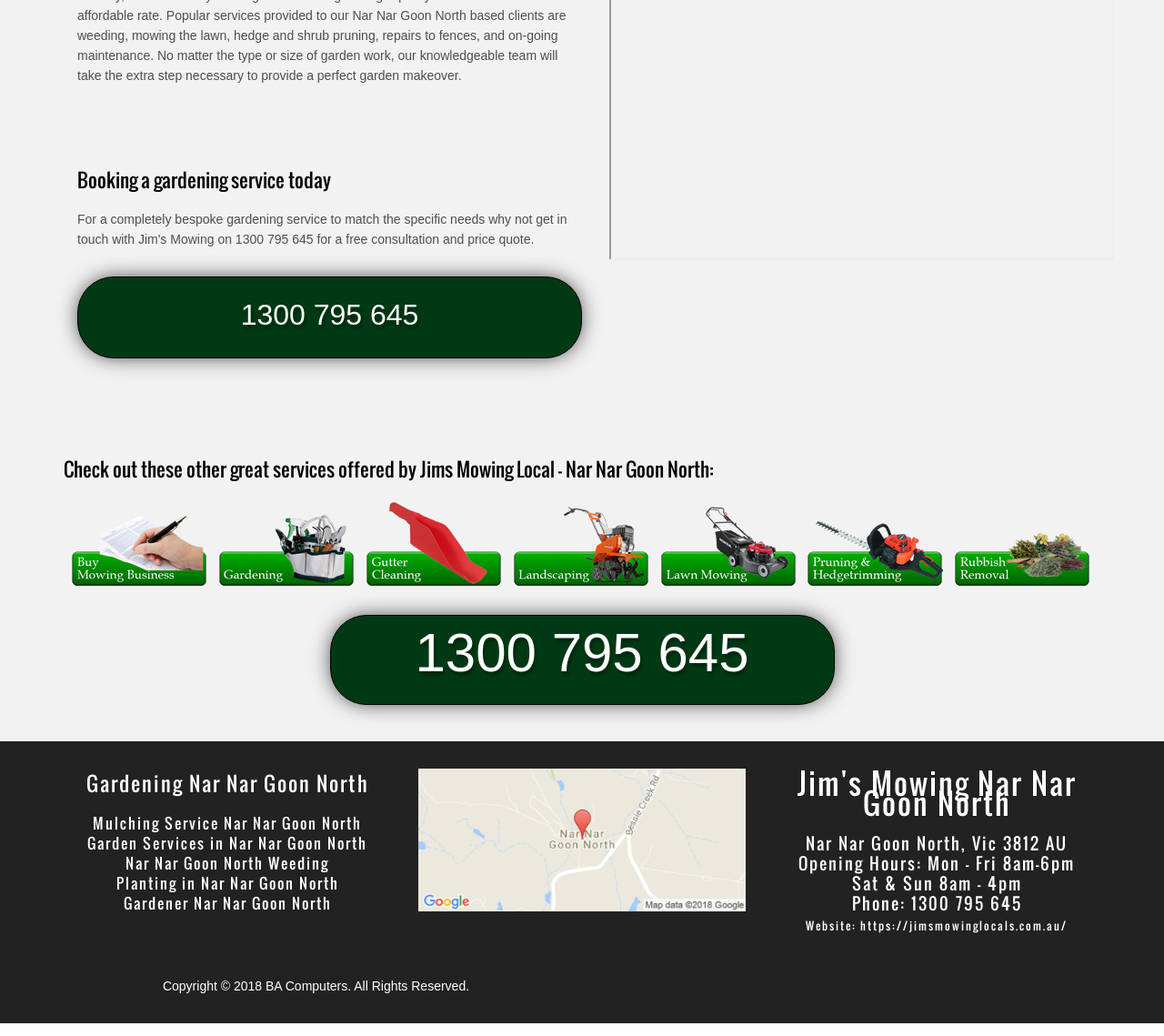Answer this question using a single word or a brief phrase:
What are the opening hours of Jims Mowing Local in Nar Nar Goon North?

Mon-Fri 8am-6pm, Sat & Sun 8am-4pm